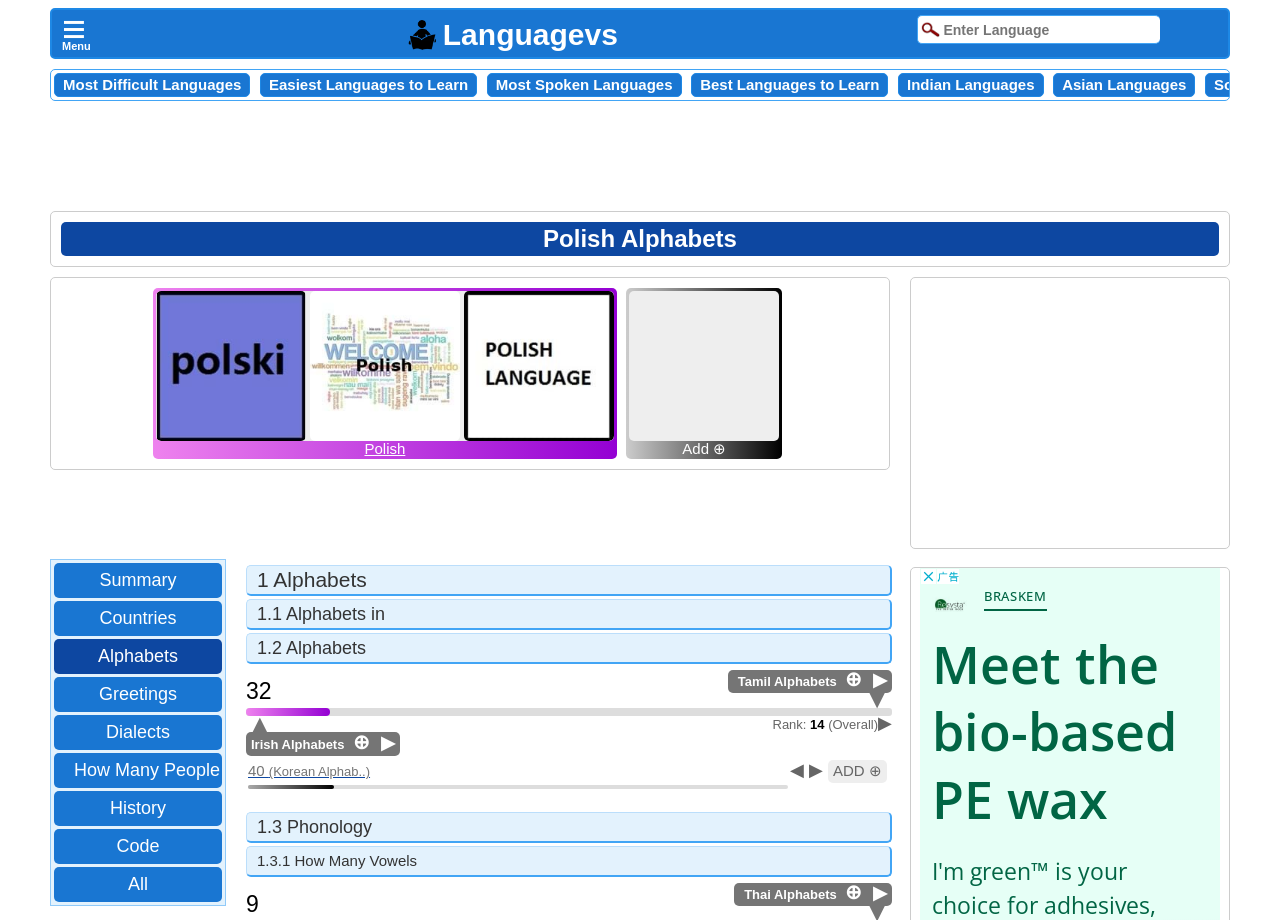Determine the coordinates of the bounding box that should be clicked to complete the instruction: "Click the 'Summary' link". The coordinates should be represented by four float numbers between 0 and 1: [left, top, right, bottom].

[0.07, 0.617, 0.146, 0.645]